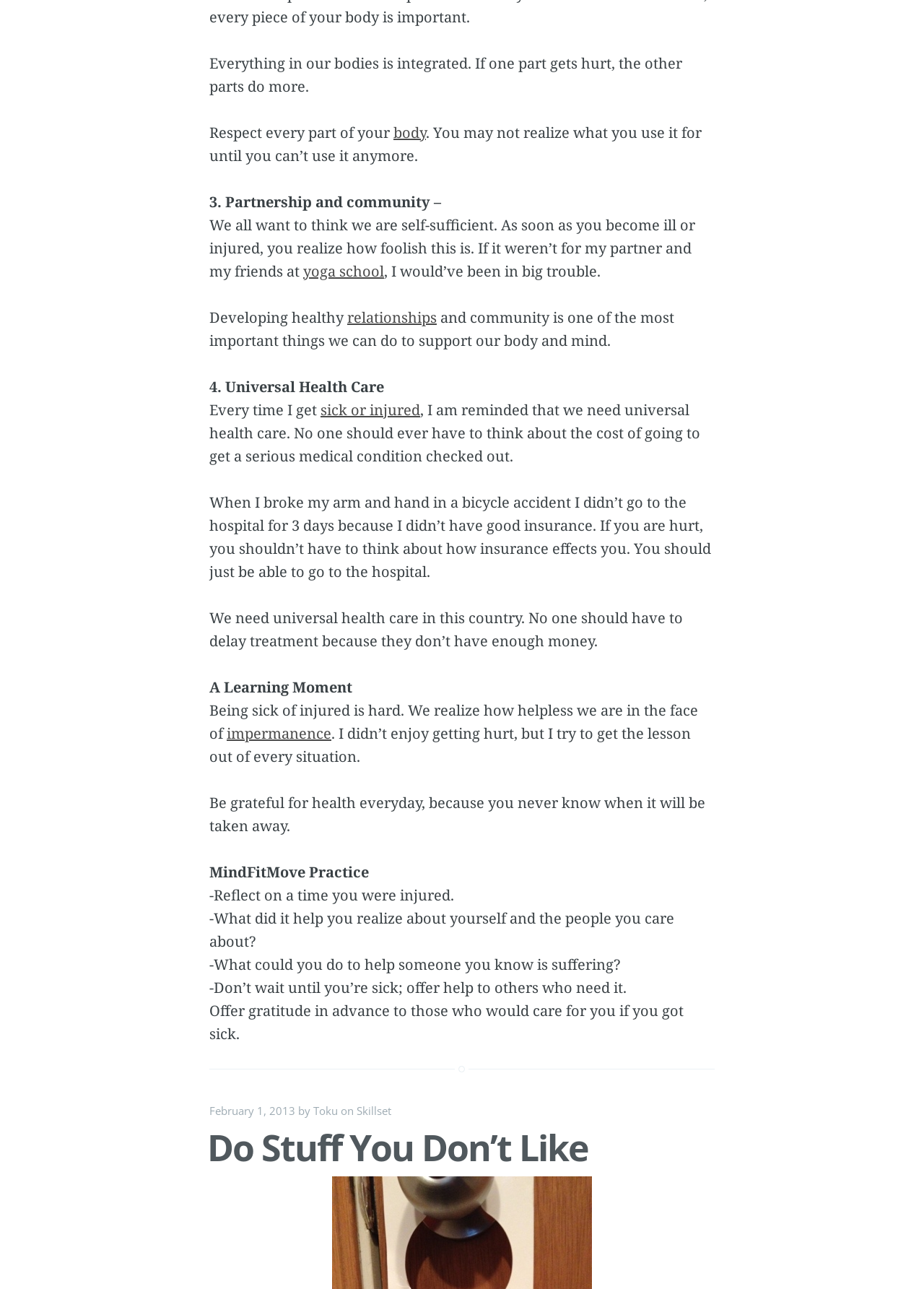Determine the bounding box for the described UI element: "sick or injured".

[0.347, 0.31, 0.455, 0.325]